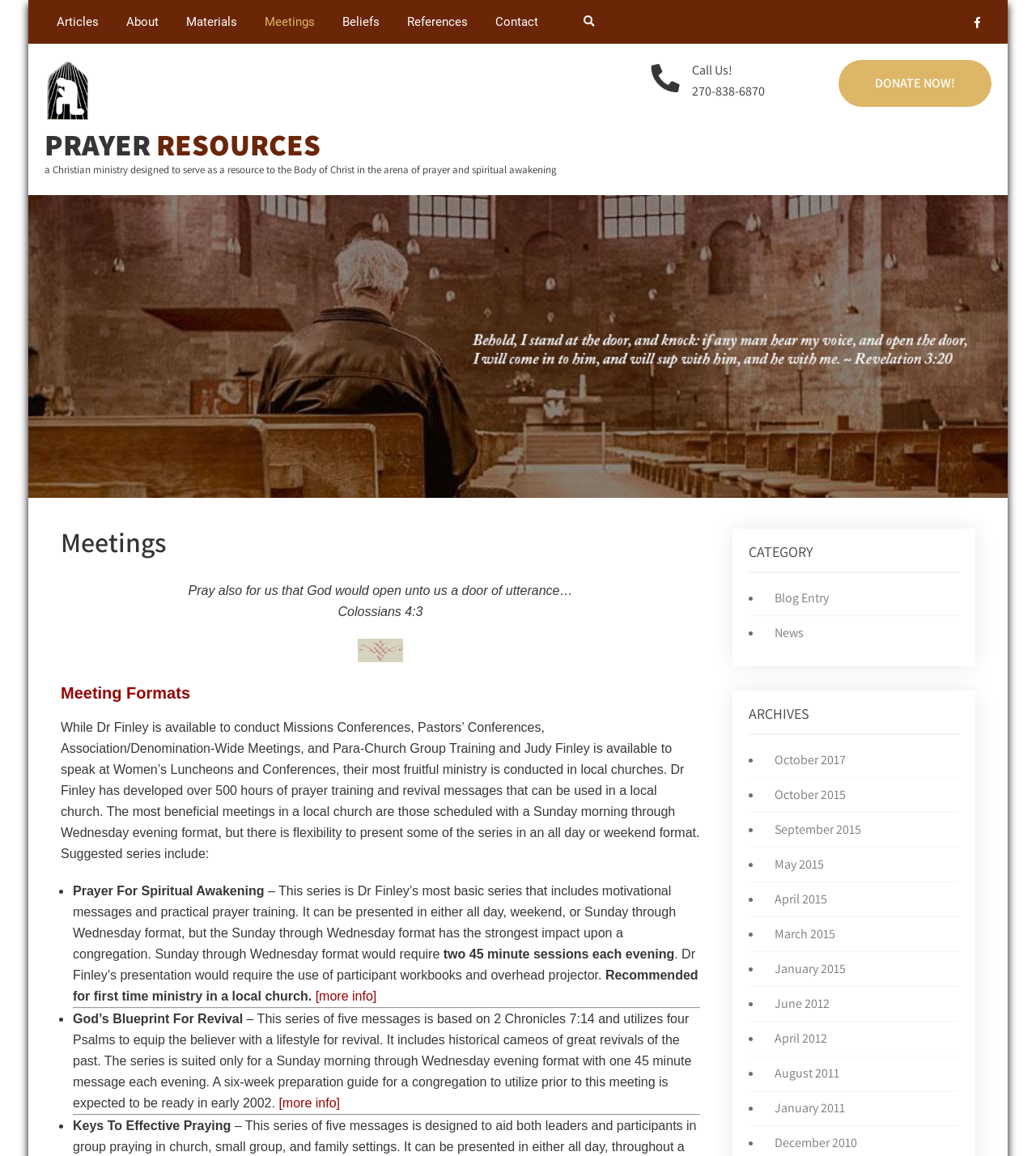Please locate the bounding box coordinates for the element that should be clicked to achieve the following instruction: "Read the article about Kim Hee-ae Jang Dong-gun". Ensure the coordinates are given as four float numbers between 0 and 1, i.e., [left, top, right, bottom].

None